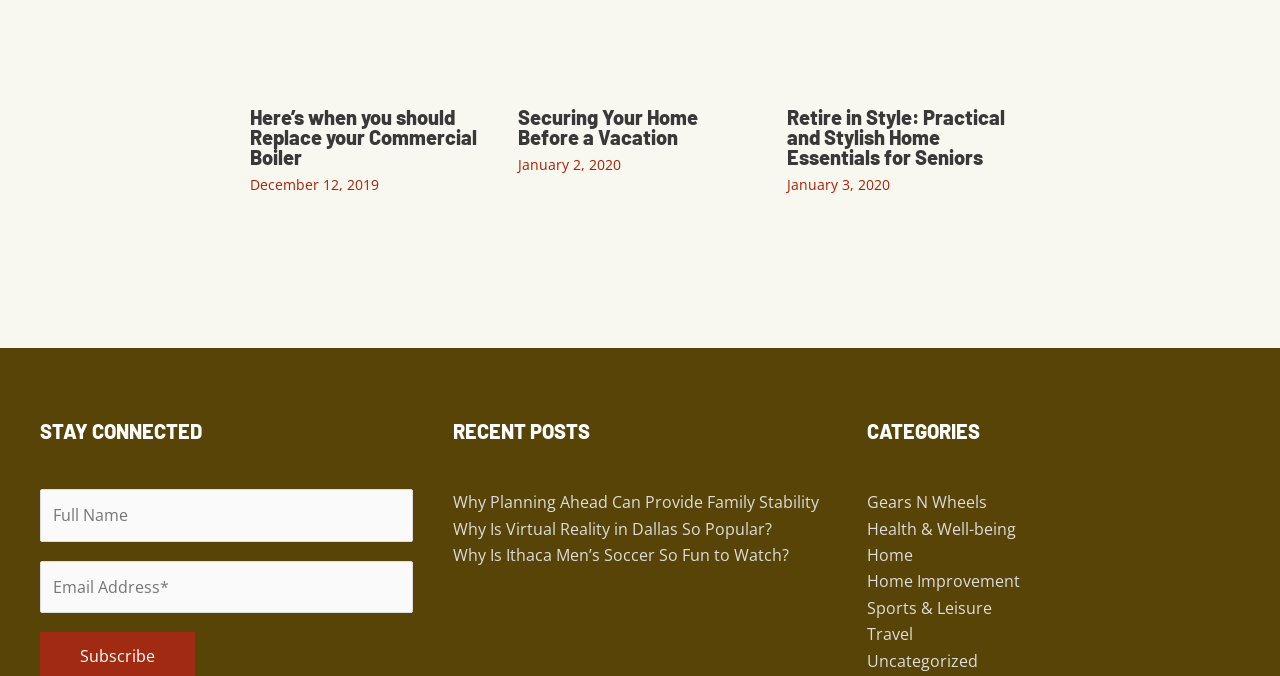Please answer the following question using a single word or phrase: 
What is the title of the first article?

Here’s when you should Replace your Commercial Boiler